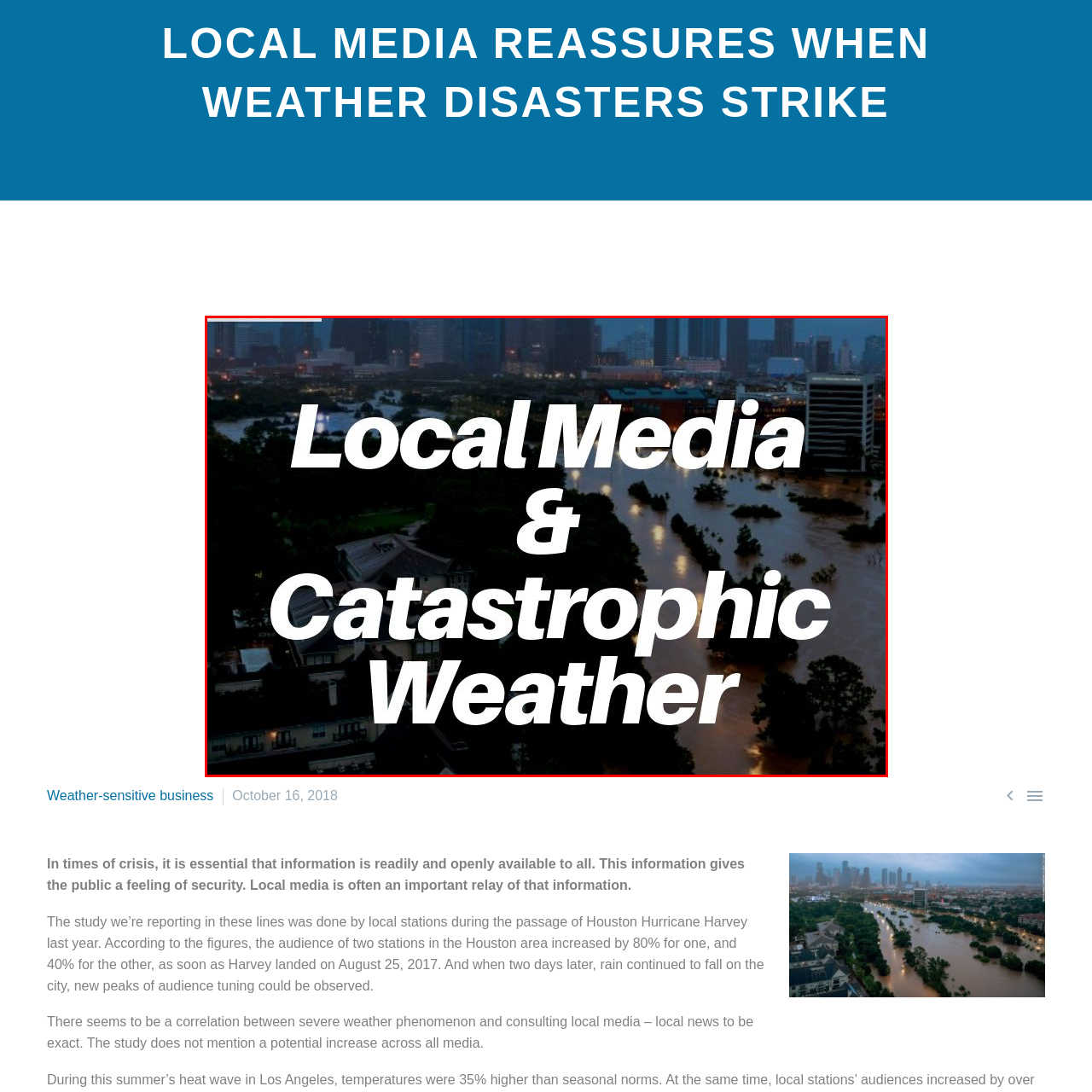View the image inside the red box and answer the question briefly with a word or phrase:
What is the cityscape partially submerged in?

Floodwaters